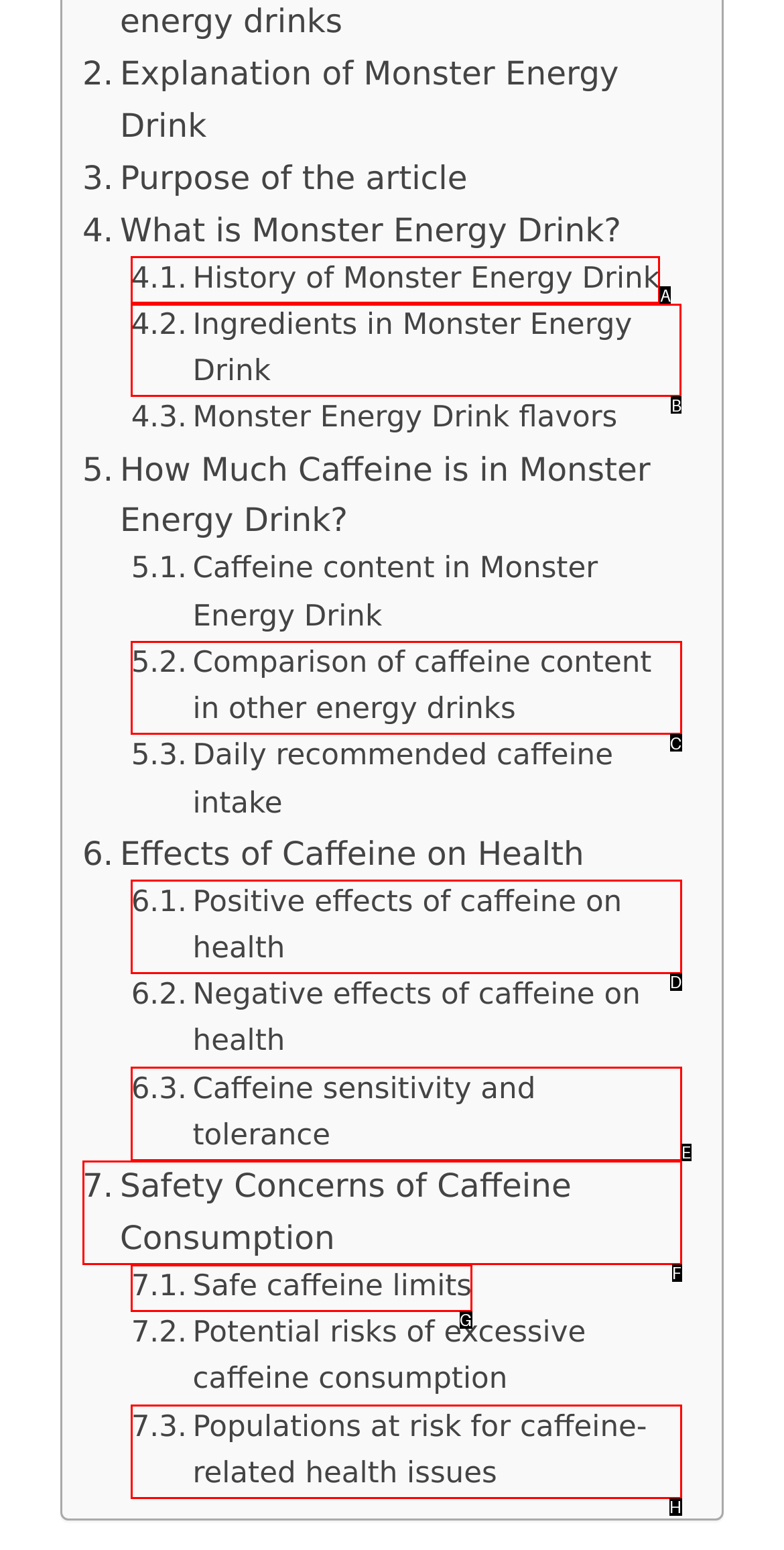Determine the letter of the UI element that you need to click to perform the task: Check the ingredients in Monster Energy Drink.
Provide your answer with the appropriate option's letter.

B